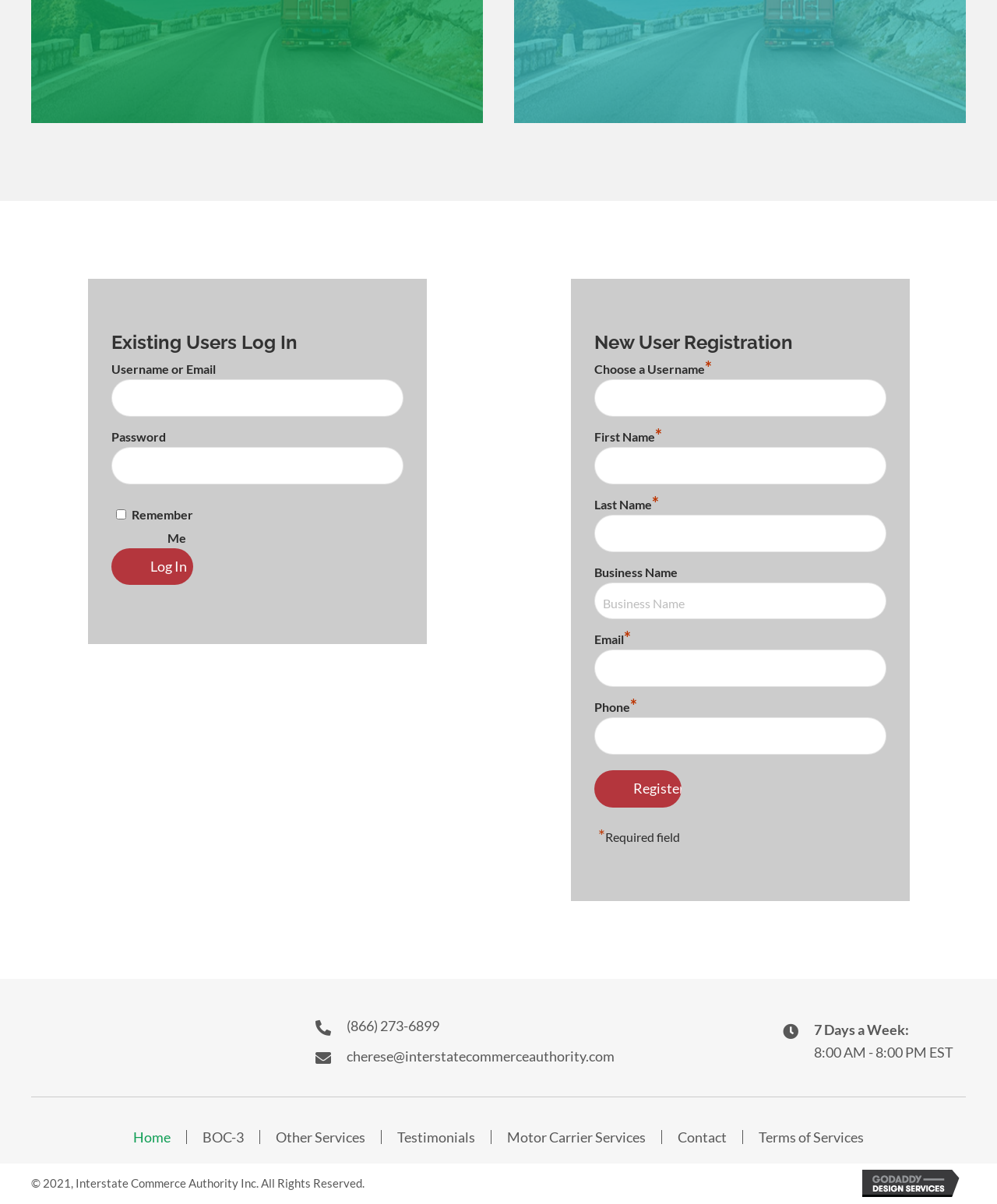Find and indicate the bounding box coordinates of the region you should select to follow the given instruction: "Register as a new user".

[0.596, 0.64, 0.684, 0.671]